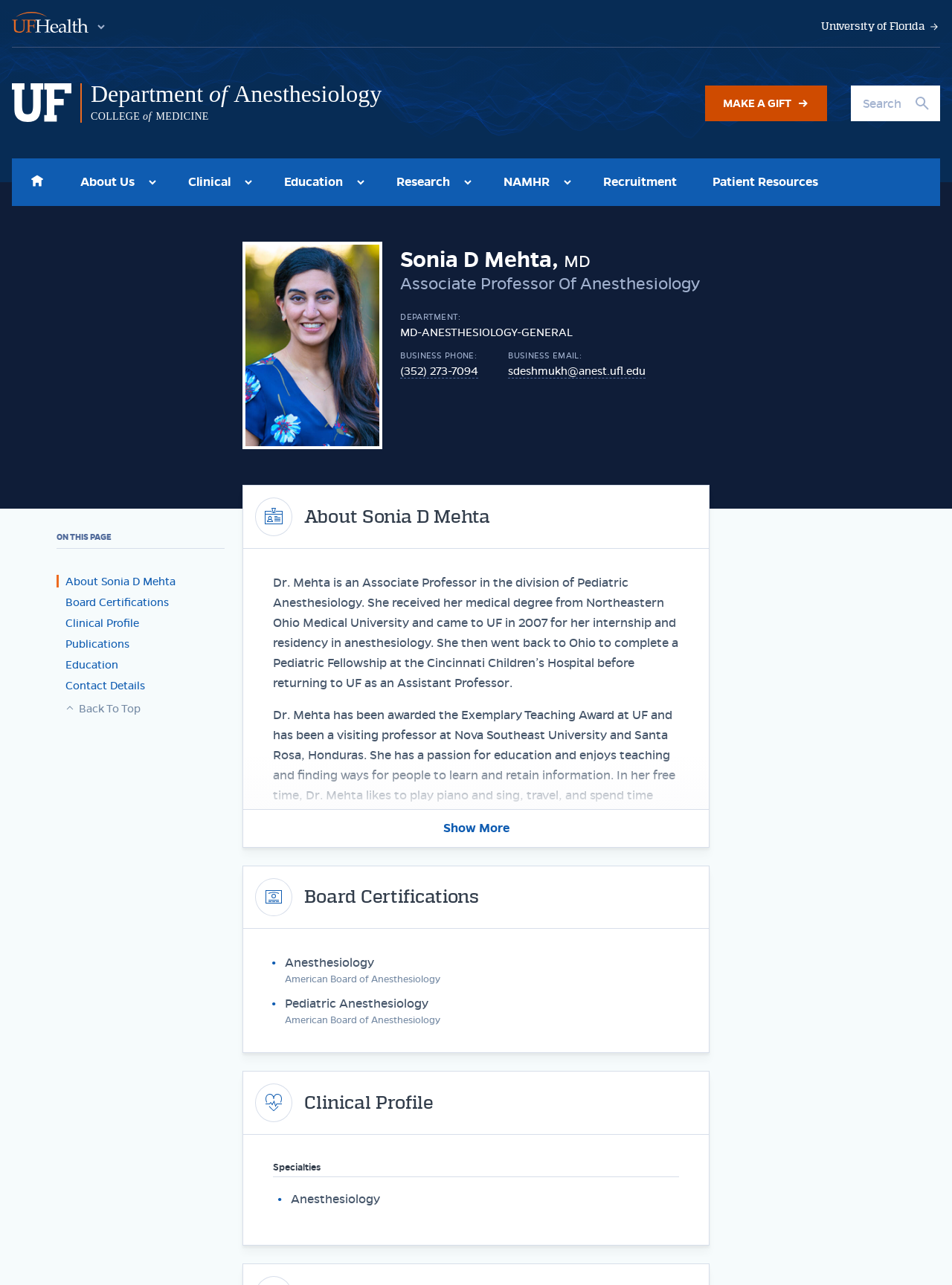Determine the bounding box coordinates of the UI element that matches the following description: "NAMHR". The coordinates should be four float numbers between 0 and 1 in the format [left, top, right, bottom].

[0.51, 0.123, 0.587, 0.16]